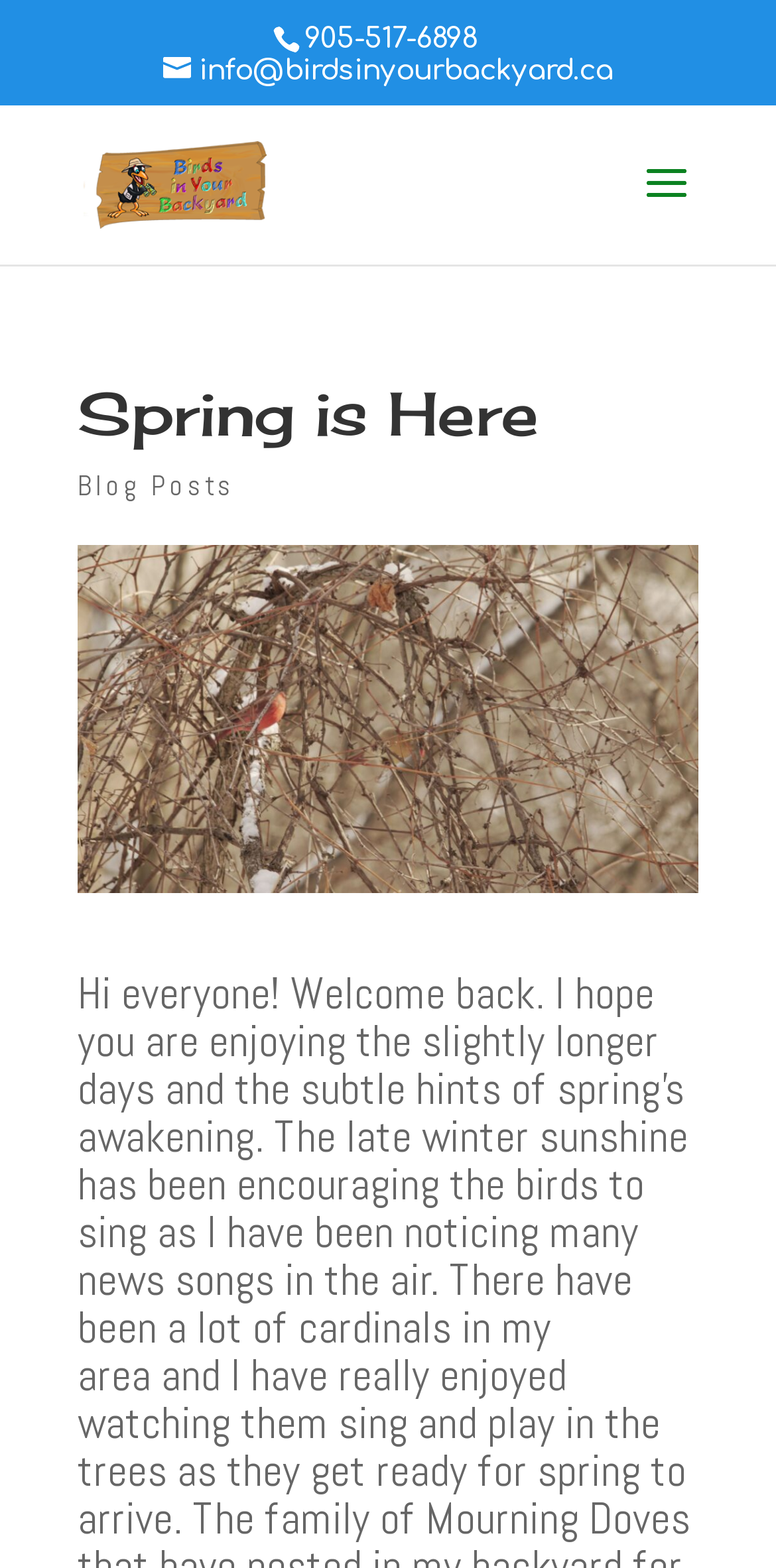Please answer the following question using a single word or phrase: 
What is the phone number on the webpage?

905-517-6898